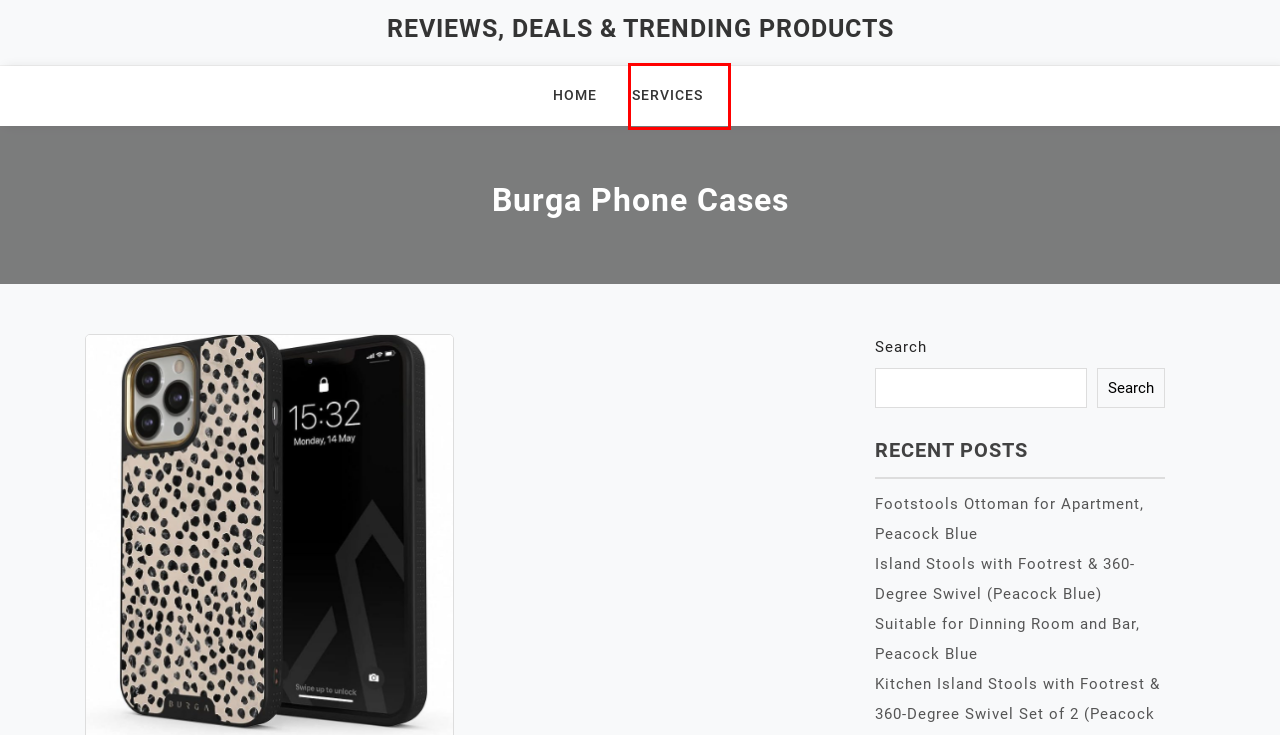A screenshot of a webpage is given, featuring a red bounding box around a UI element. Please choose the webpage description that best aligns with the new webpage after clicking the element in the bounding box. These are the descriptions:
A. Services - Reviews, Deals & Trending Products
B. bbazar, Author at Reviews, Deals & Trending Products
C. September 2023 - Reviews, Deals & Trending Products
D. October 2023 - Reviews, Deals & Trending Products
E. Blog Tool, Publishing Platform, and CMS – WordPress.org
F. Reviews, Deals & Trending Products -
G. Suitable for Dinning Room and Bar, Peacock Blue - Reviews, Deals & Trending Products
H. Island Stools with Footrest & 360-Degree Swivel (Peacock Blue) - Reviews, Deals & Trending Products

A